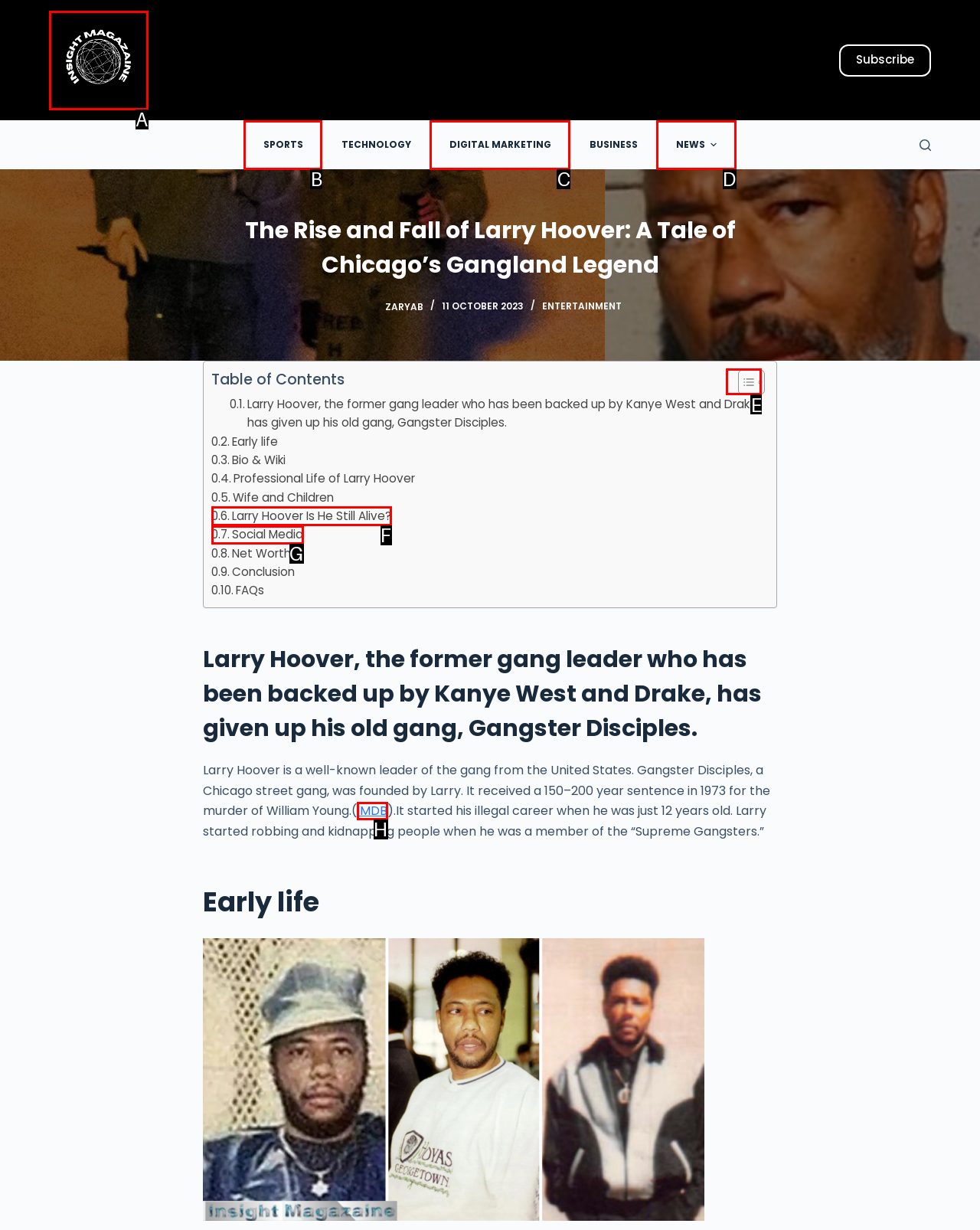Choose the correct UI element to click for this task: Toggle the Table of Content Answer using the letter from the given choices.

E